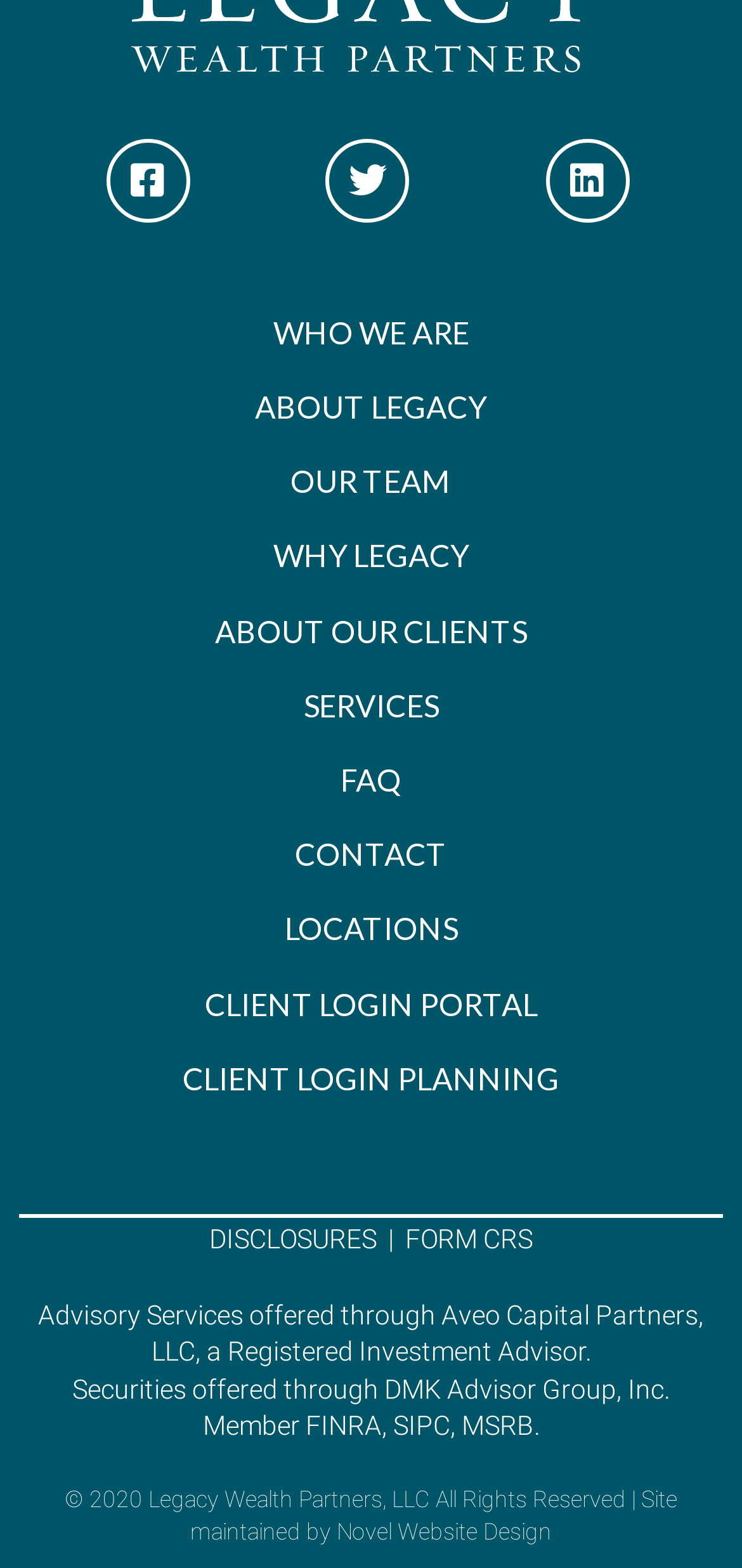Could you determine the bounding box coordinates of the clickable element to complete the instruction: "view our team"? Provide the coordinates as four float numbers between 0 and 1, i.e., [left, top, right, bottom].

[0.391, 0.295, 0.609, 0.318]